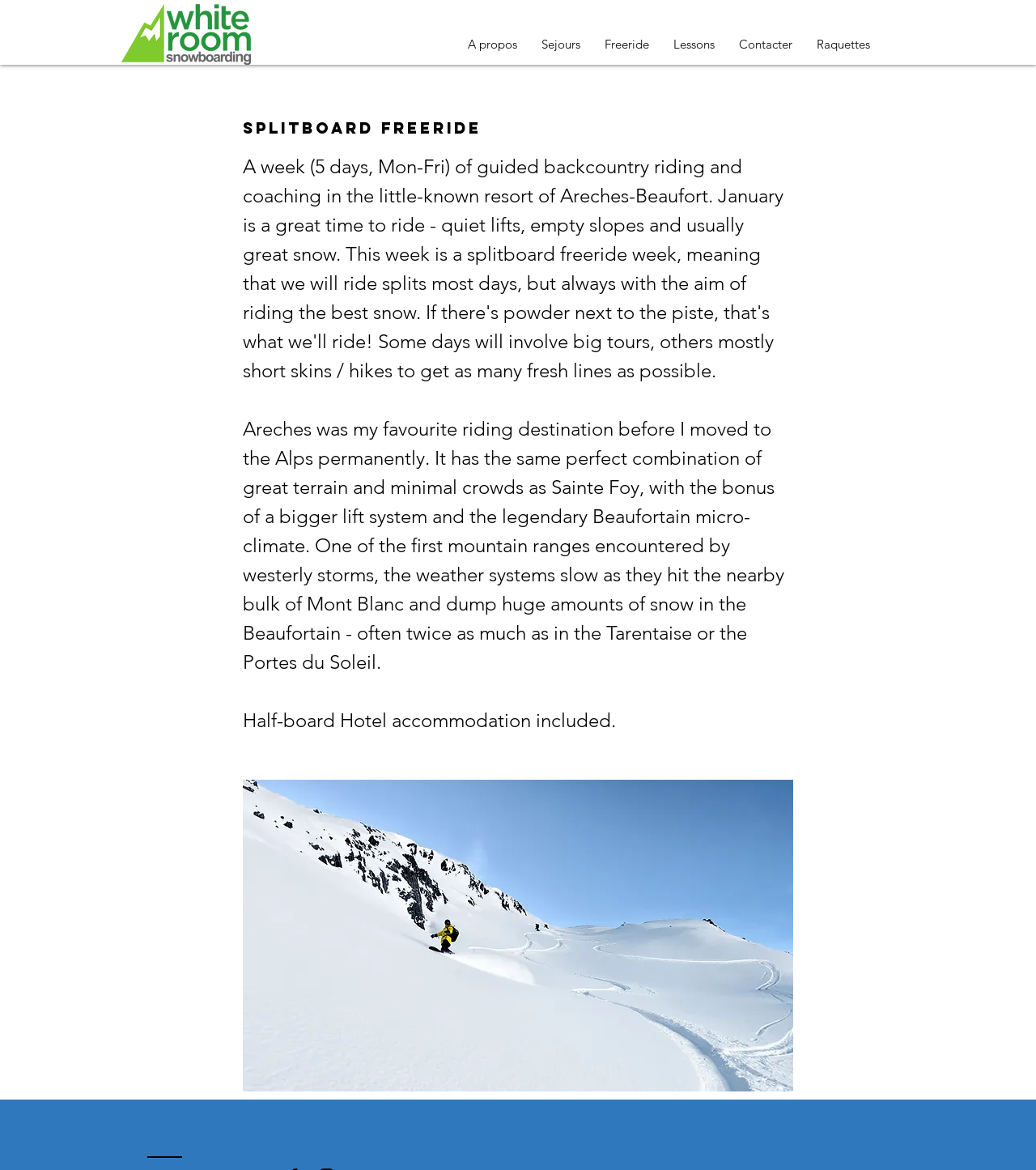Please answer the following question as detailed as possible based on the image: 
What is the name of the riding destination mentioned?

The webpage mentions Areches as the favourite riding destination of the author before moving to the Alps permanently. This information is obtained from the StaticText element with OCR text 'Areches was my favourite riding destination before I moved to the Alps permanently...'.